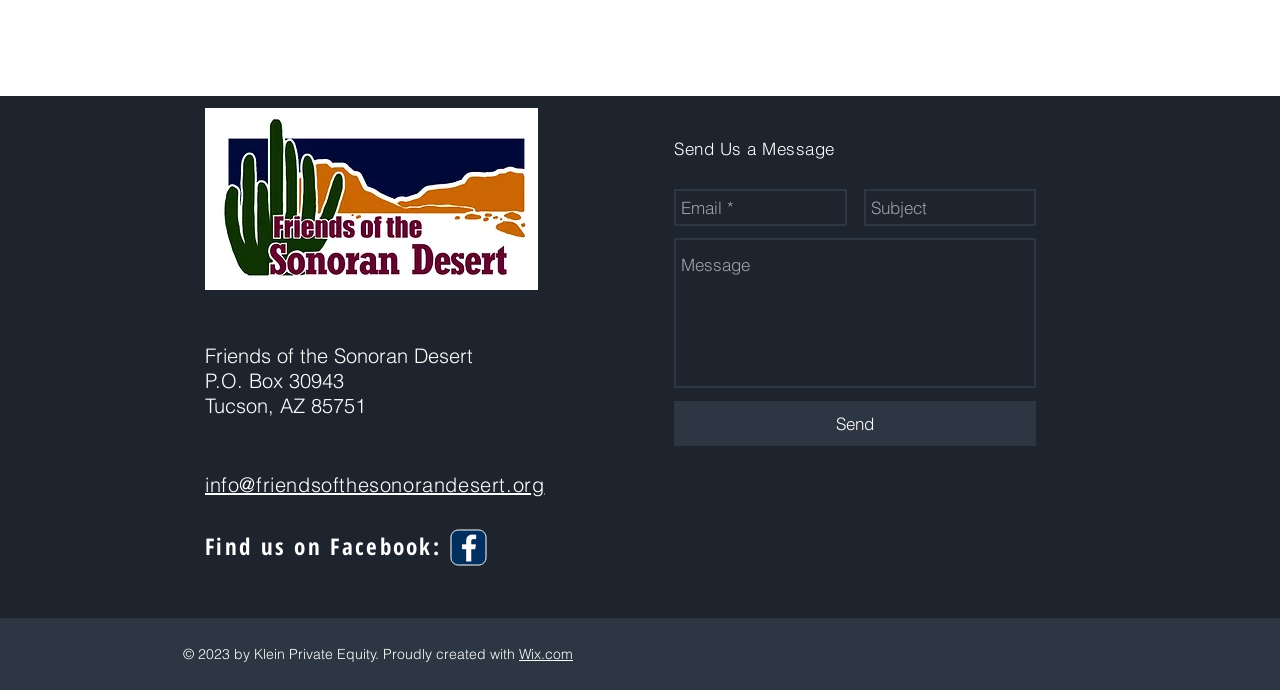Locate the bounding box coordinates of the region to be clicked to comply with the following instruction: "Send an email to info@friendsofthesonorandesert.org". The coordinates must be four float numbers between 0 and 1, in the form [left, top, right, bottom].

[0.16, 0.684, 0.425, 0.72]